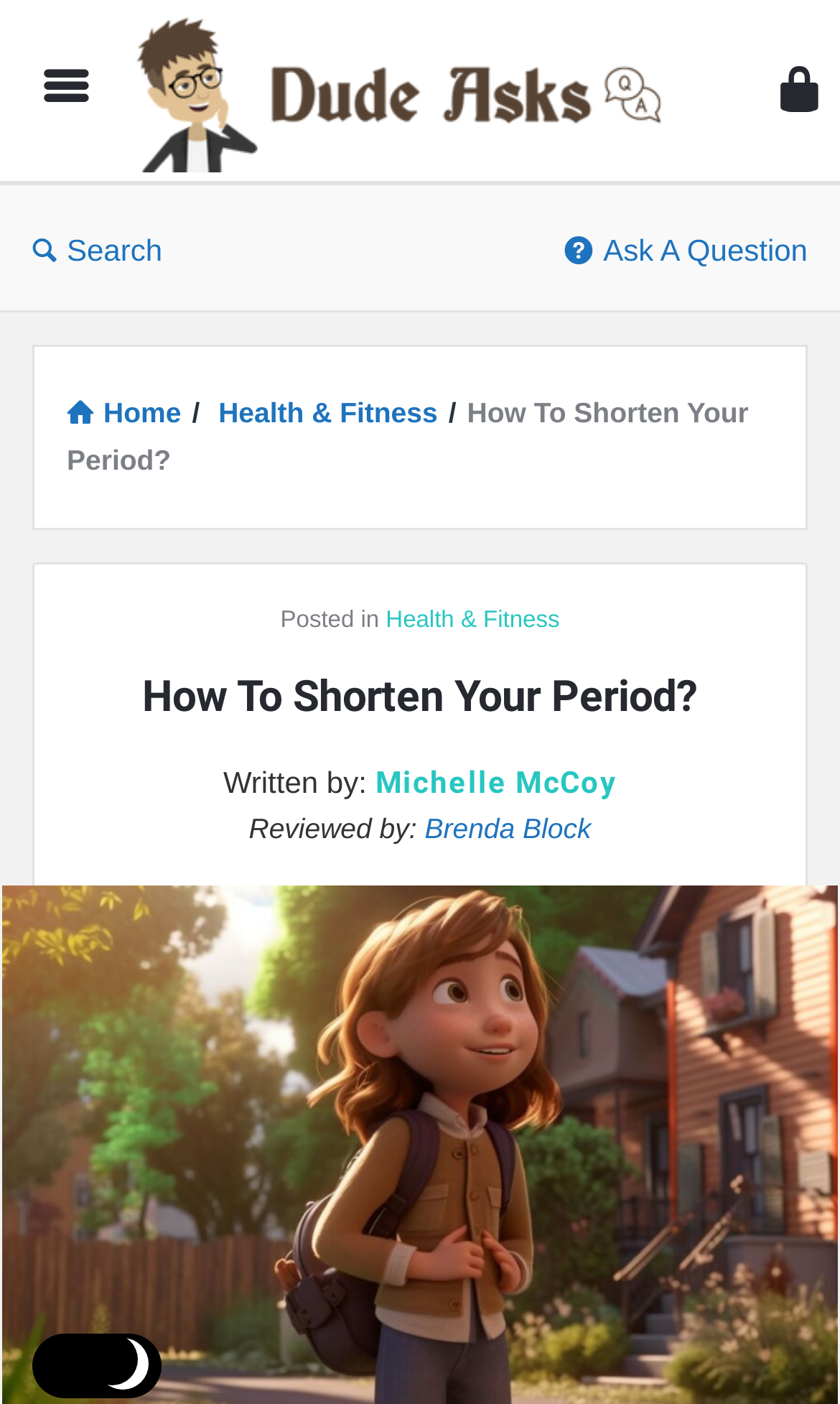Determine the main headline from the webpage and extract its text.

How To Shorten Your Period?